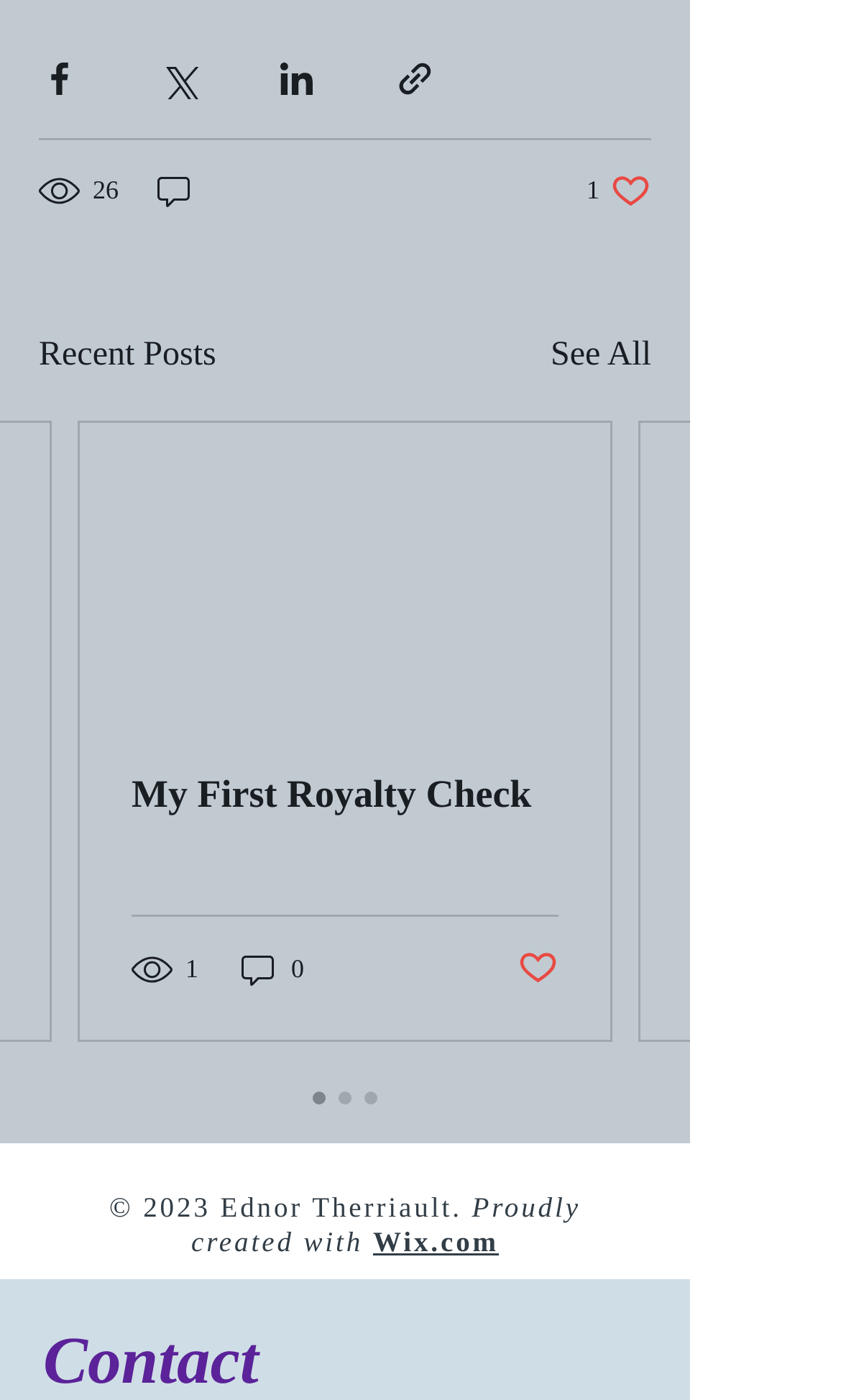Answer in one word or a short phrase: 
How many likes does the first post have?

0 likes